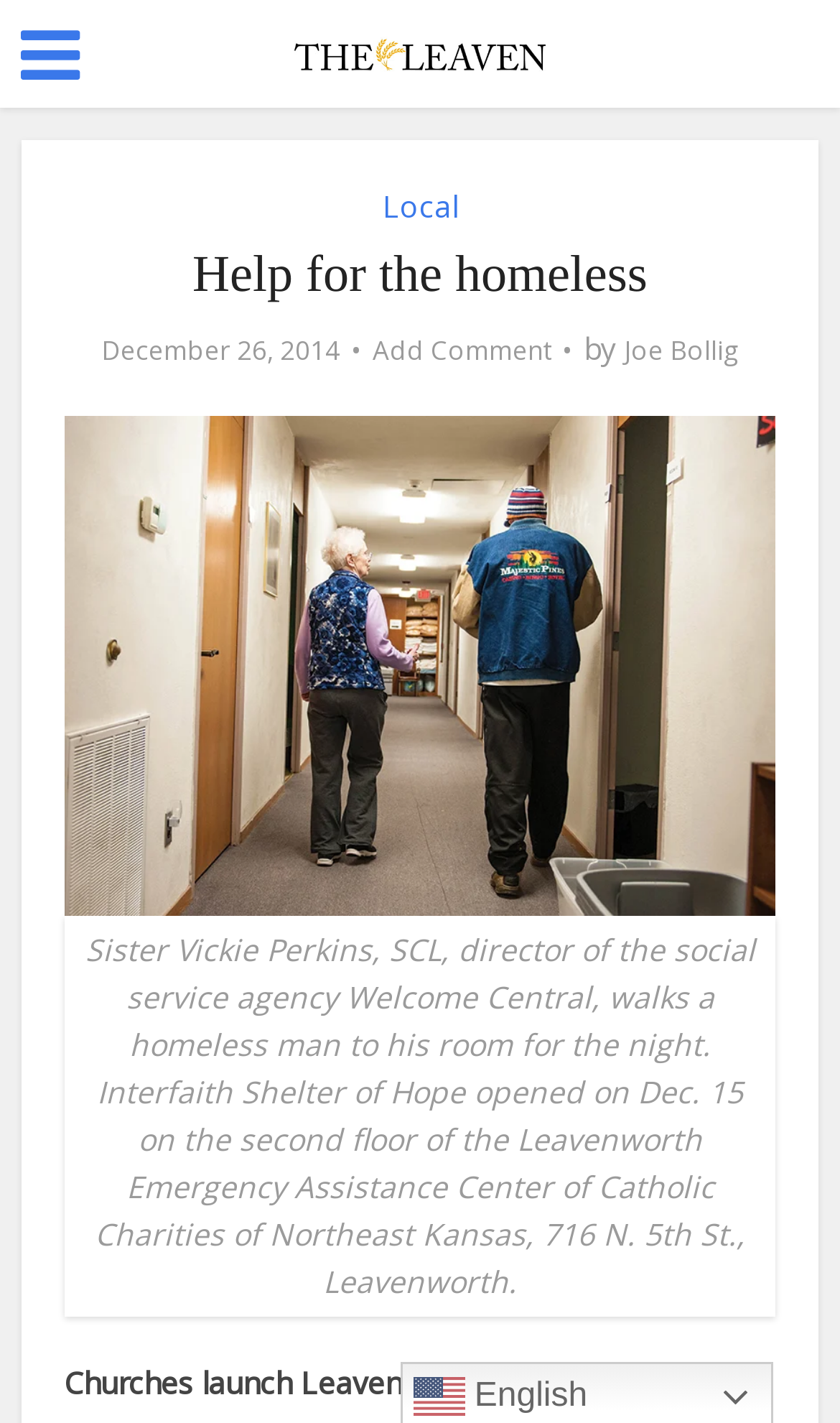Who wrote the article?
Using the image as a reference, answer the question with a short word or phrase.

Joe Bollig